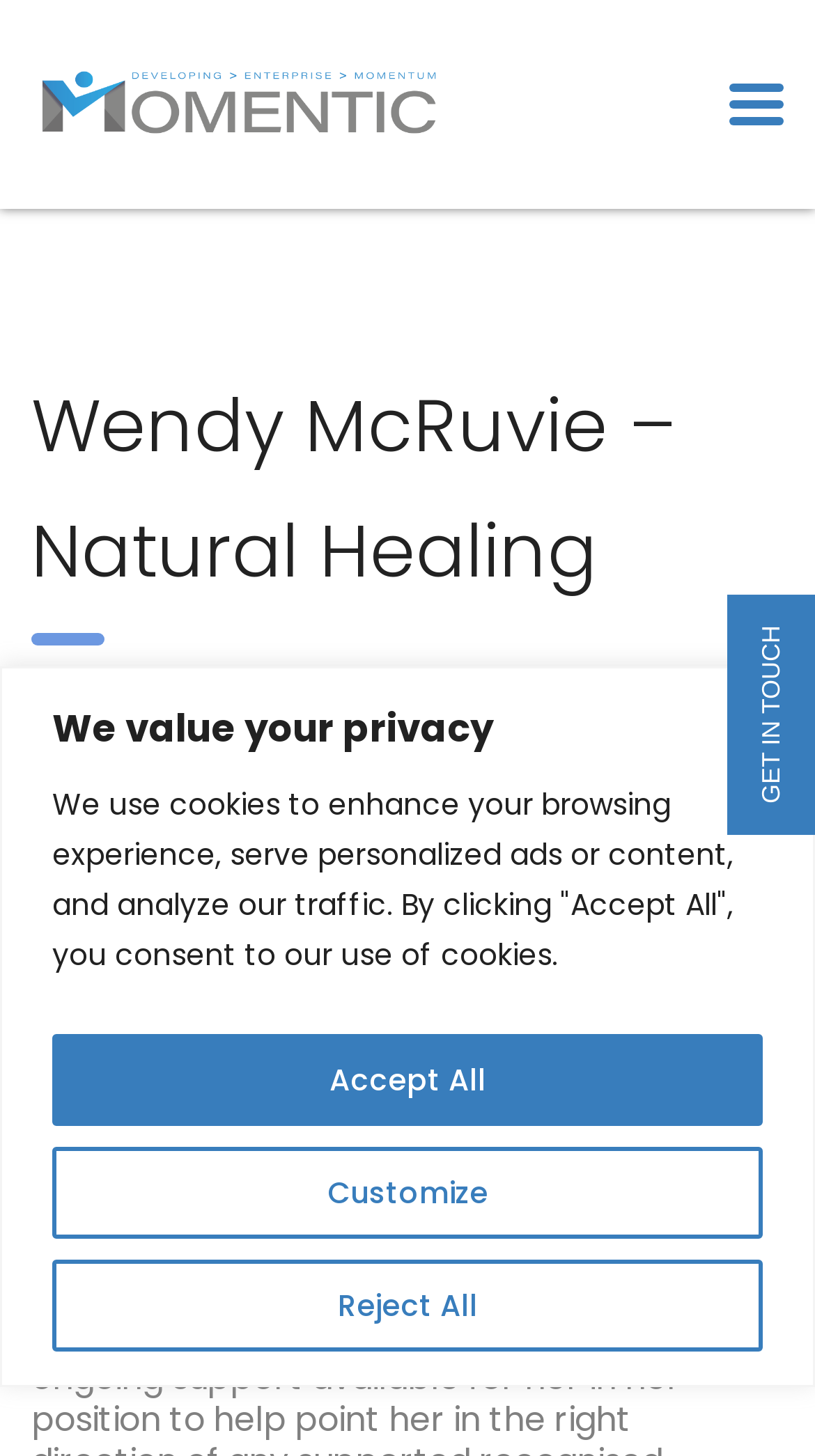Use a single word or phrase to answer the question:
Is there an image on the webpage?

Yes